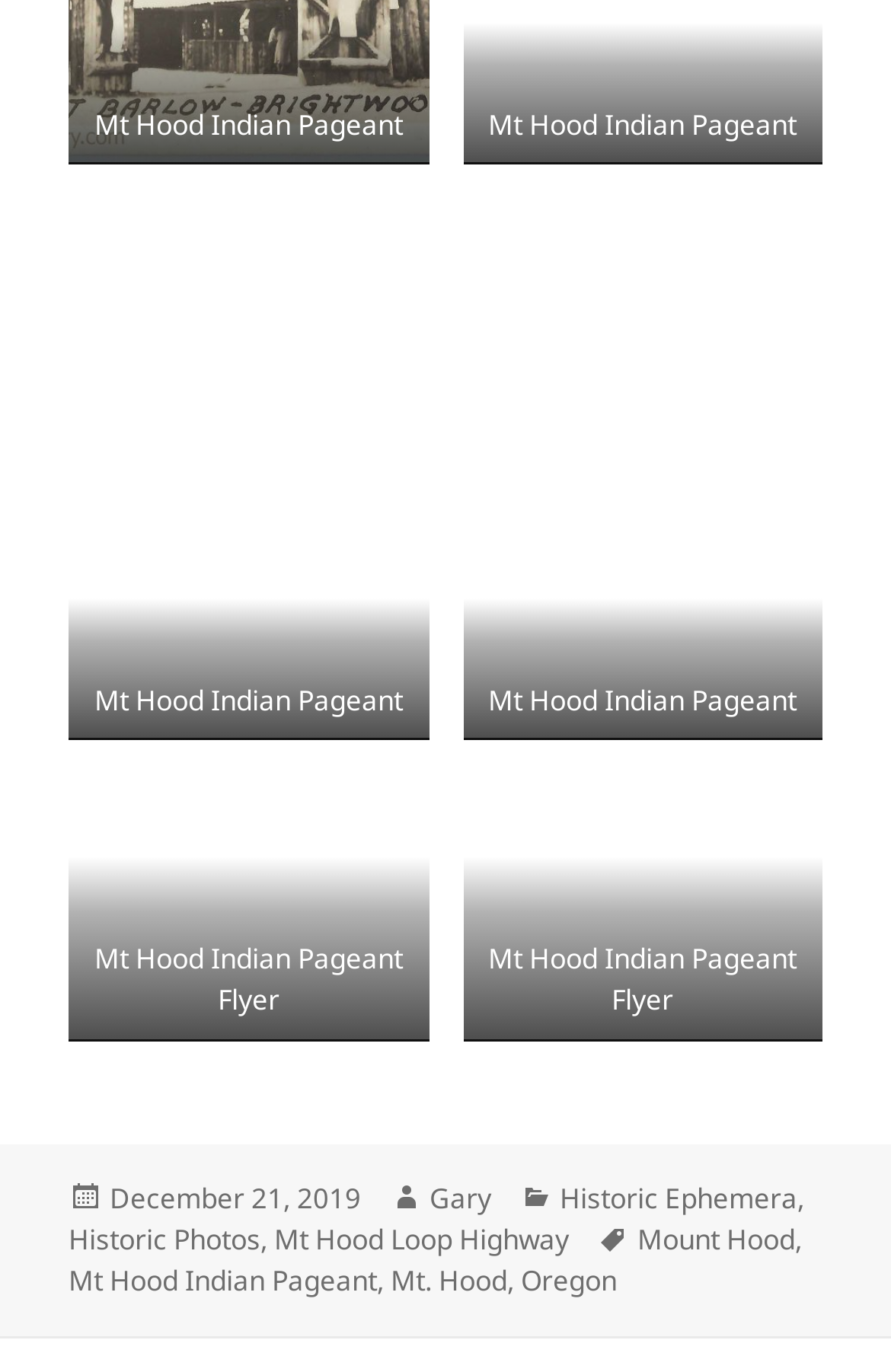Can you provide the bounding box coordinates for the element that should be clicked to implement the instruction: "go to the post of December 21, 2019"?

[0.123, 0.859, 0.405, 0.889]